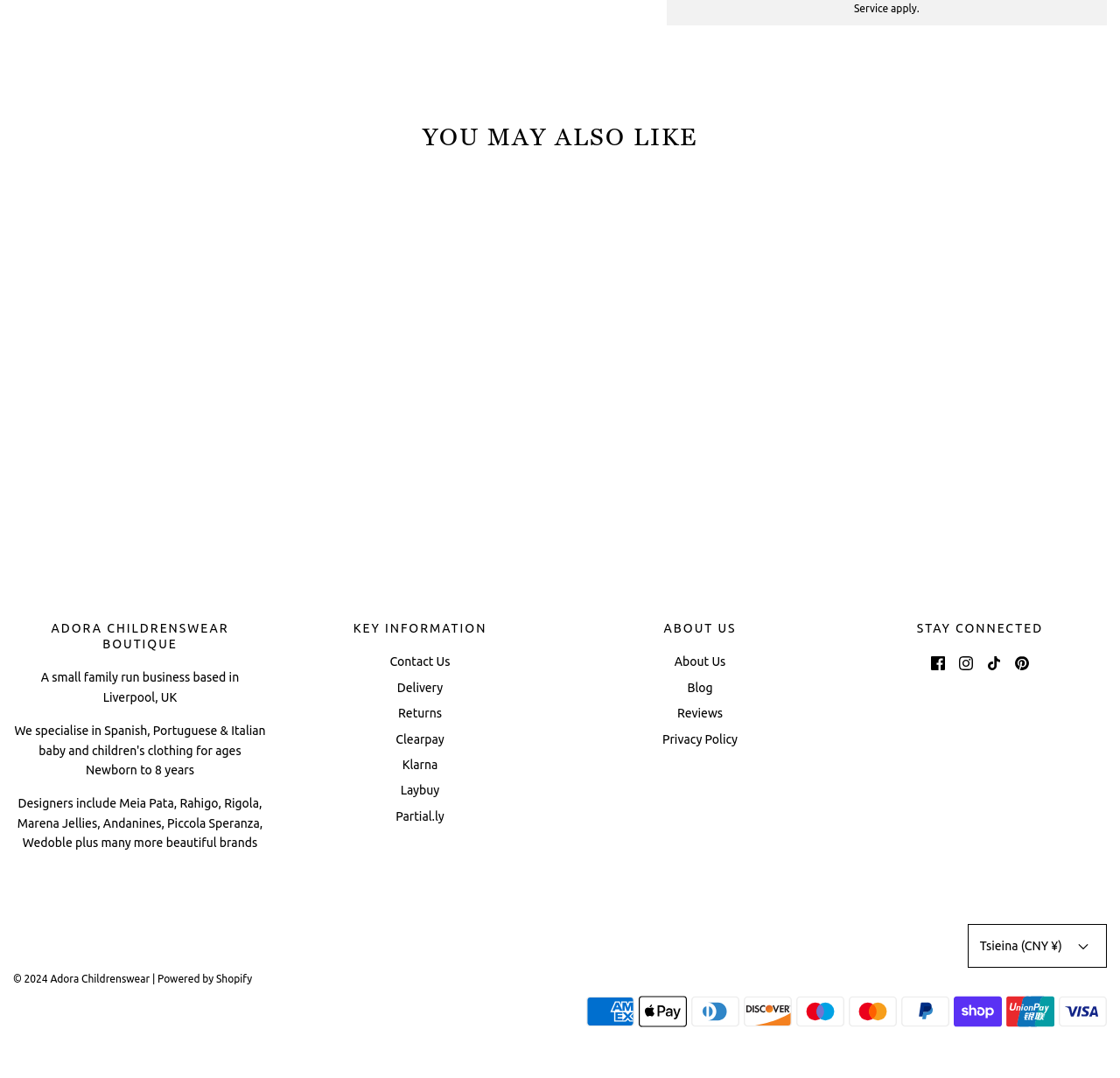Find the bounding box of the element with the following description: "Powered by Shopify". The coordinates must be four float numbers between 0 and 1, formatted as [left, top, right, bottom].

[0.141, 0.902, 0.225, 0.913]